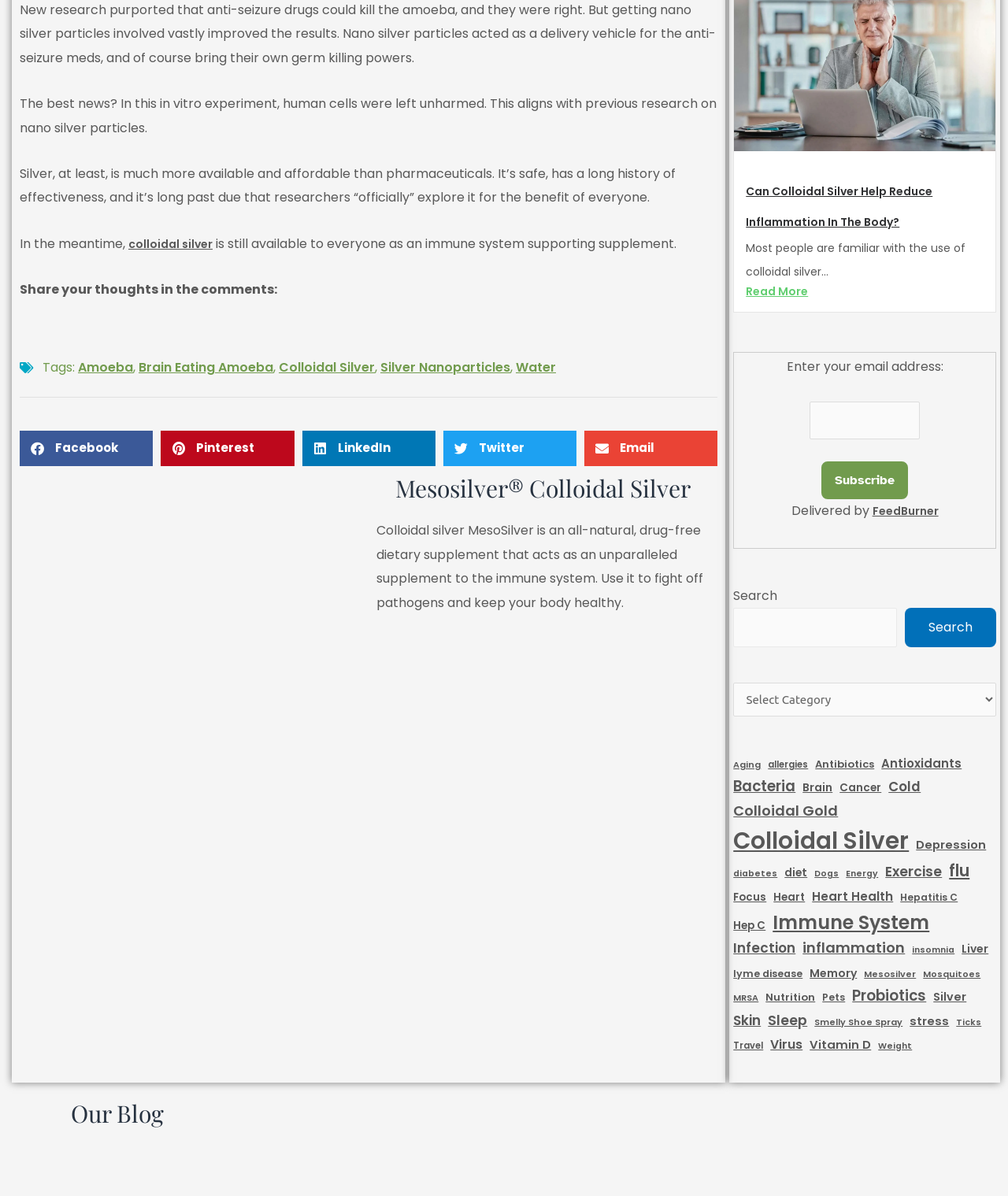Answer with a single word or phrase: 
What is the function of the 'Search' button?

To search the website